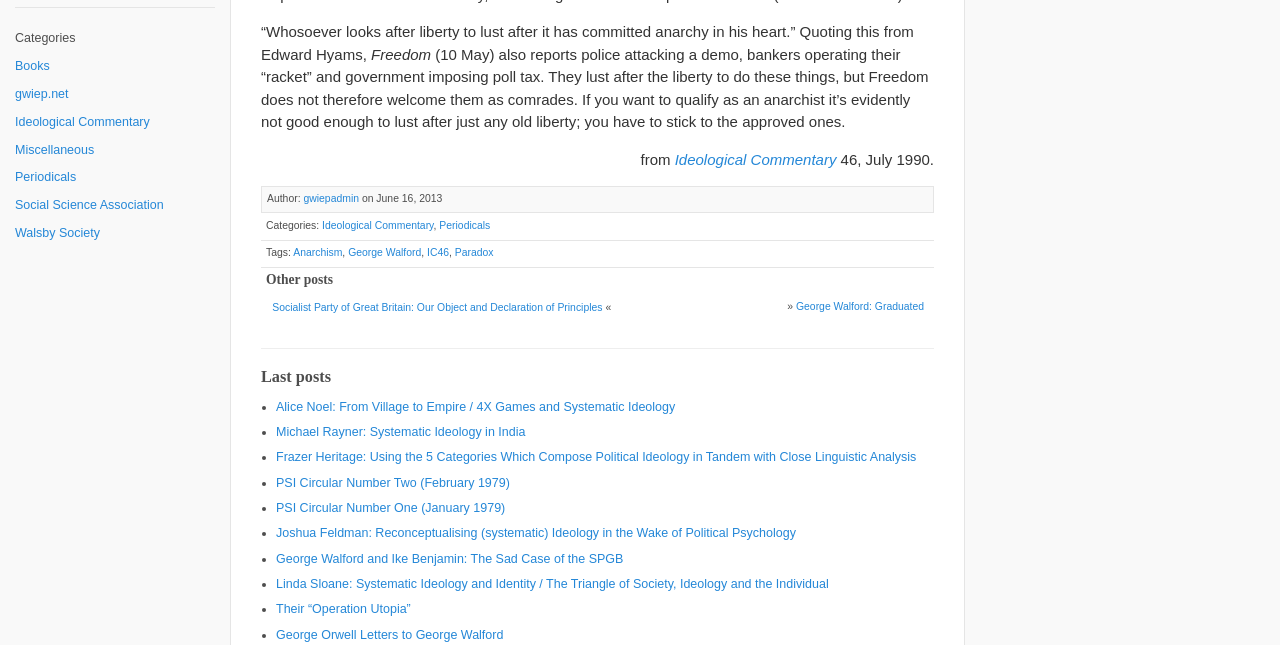Provide the bounding box coordinates of the UI element this sentence describes: "Social Science Association".

[0.0, 0.298, 0.18, 0.341]